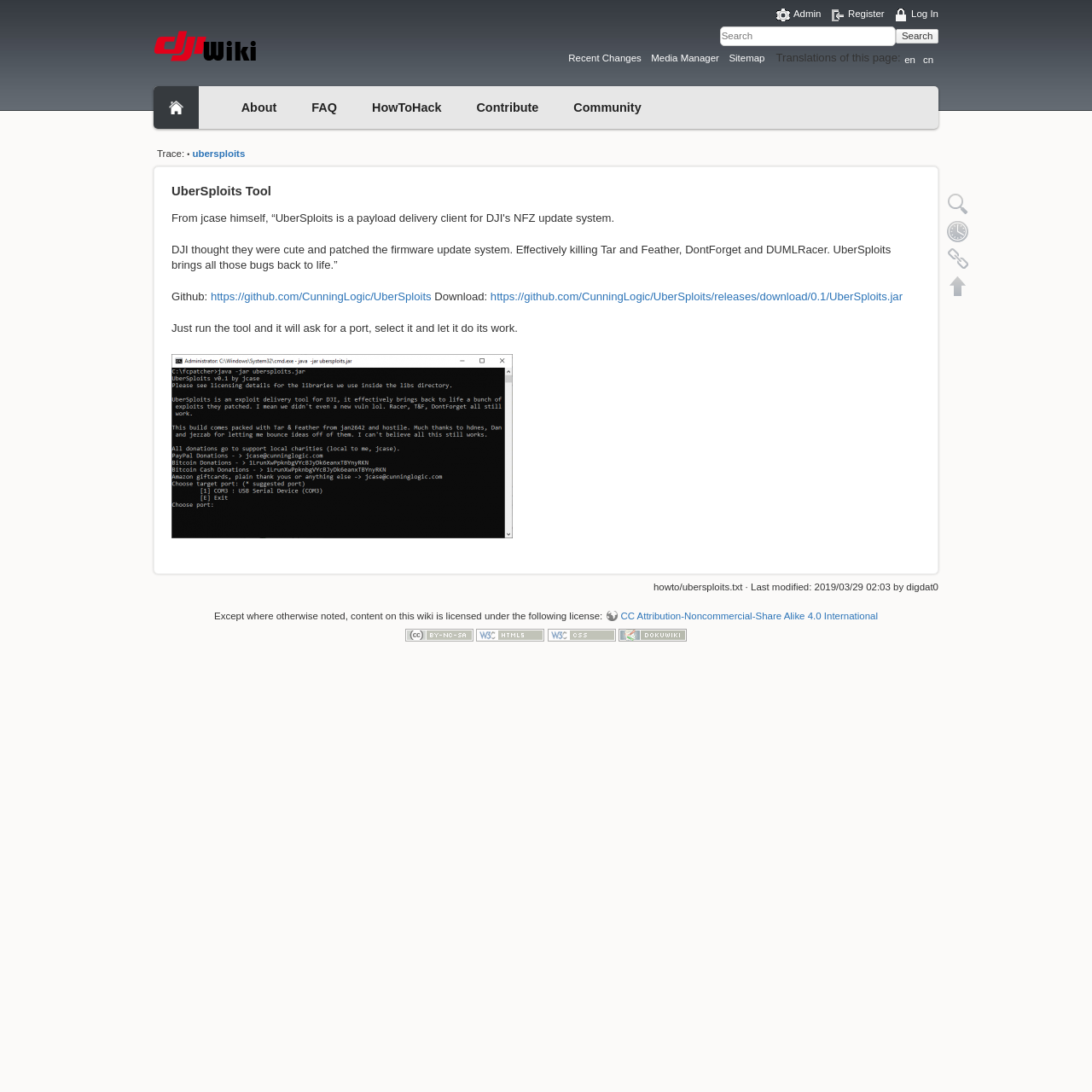What license is the content on this wiki licensed under?
Using the image, provide a concise answer in one word or a short phrase.

CC Attribution-Noncommercial-Share Alike 4.0 International